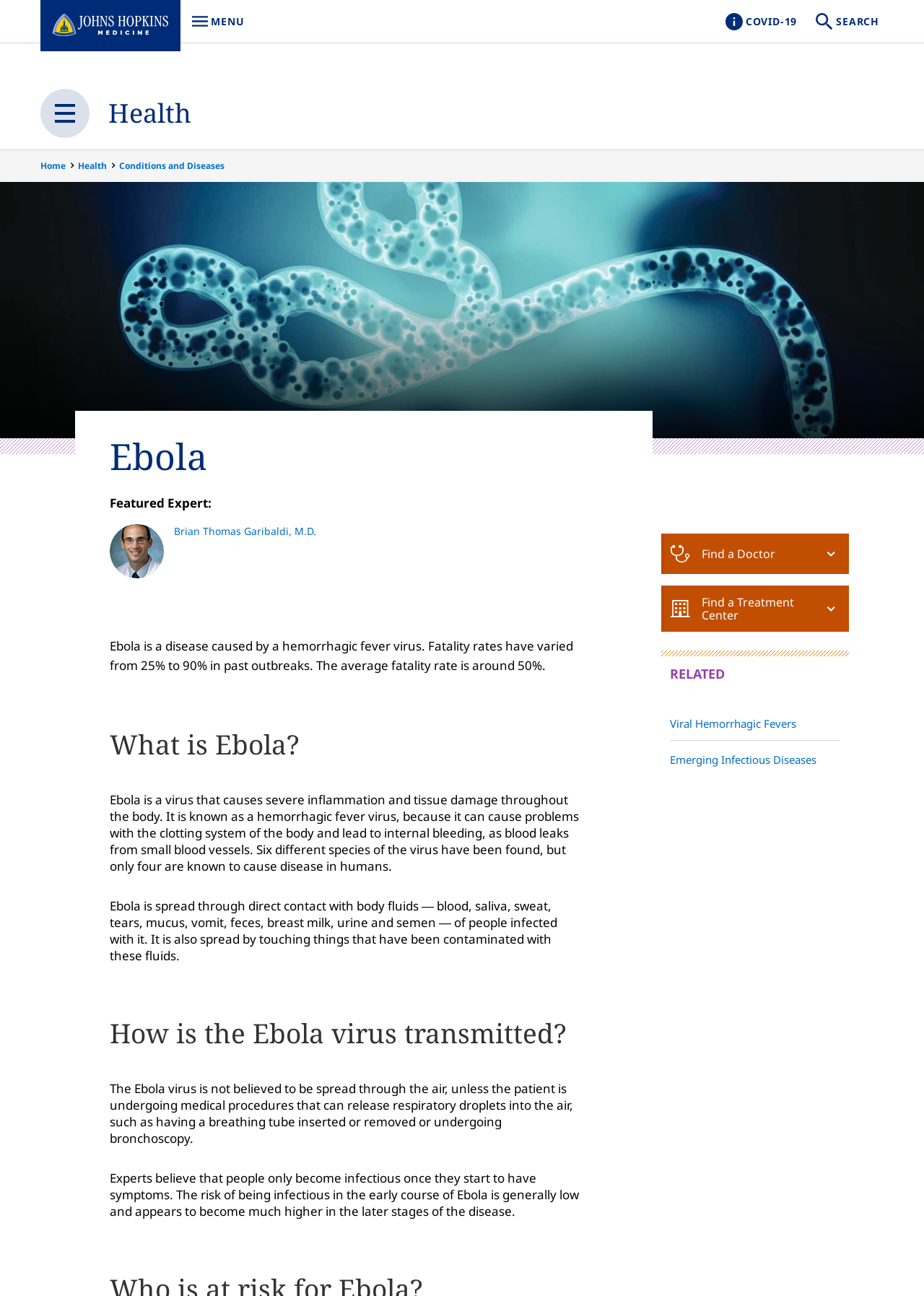Give an in-depth explanation of the webpage layout and content.

The webpage is about Ebola, a hemorrhagic fever virus, and is part of the Johns Hopkins Medicine website. At the top, there is a banner with the Johns Hopkins Medicine logo and a menu button. To the right of the logo, there are three buttons: COVID-19, a search button, and a menu button.

Below the top banner, there is a secondary banner with a heading "Health" and a navigation menu. The navigation menu has a "Close Main Menu" button and a breadcrumbs section with links to "Home", "Health", and "Conditions and Diseases".

The main content of the webpage is divided into two sections. On the left, there is a figure with a heading "Ebola" and a featured expert section with a photo of Dr. Brian Thomas Garibaldi and a link to his profile. Below the featured expert section, there are several paragraphs of text describing what Ebola is, its fatality rates, and how it is transmitted.

On the right, there is a sidebar with several sections. The top section has buttons to "Find a Doctor" and "Find a Treatment Center". Below that, there is a "Related" section with links to related topics such as "Viral Hemorrhagic Fevers" and "Emerging Infectious Diseases".

Throughout the webpage, there are several headings and subheadings that organize the content and provide a clear structure to the information presented.